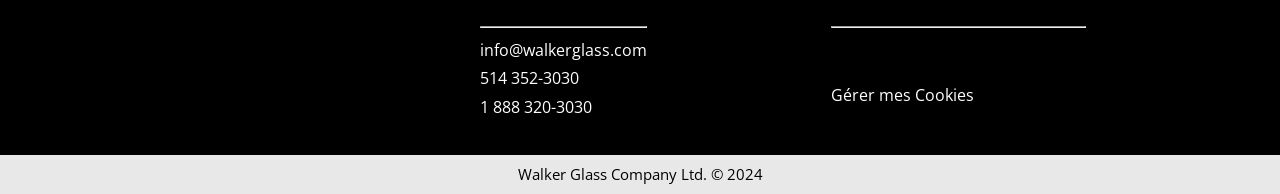How many social media platforms are linked?
Observe the image and answer the question with a one-word or short phrase response.

5